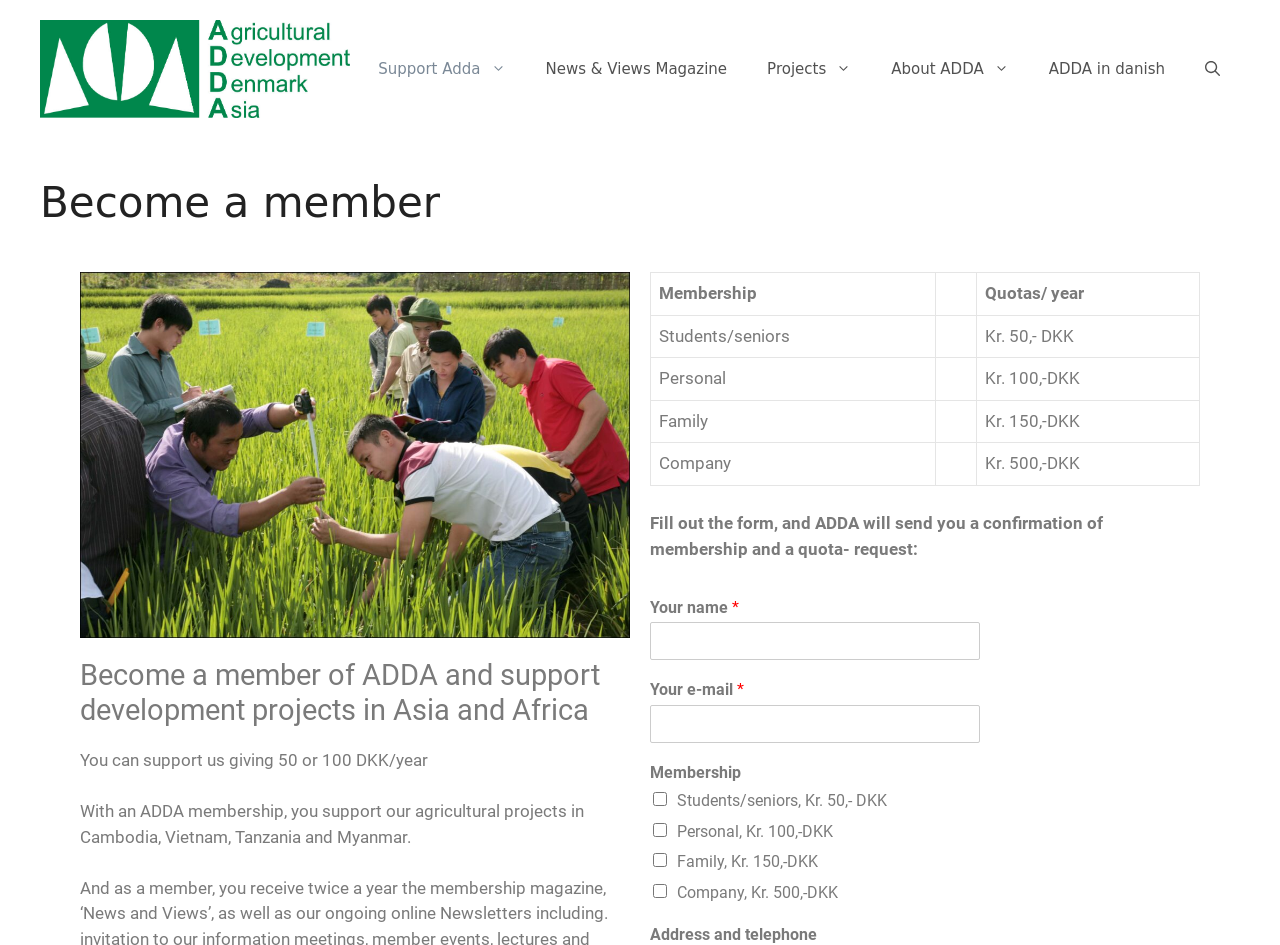Generate an in-depth caption that captures all aspects of the webpage.

The webpage is about becoming a member of ADDA, an organization that supports development projects in Asia and Africa. At the top, there is a banner with the organization's logo and a navigation menu with links to different sections of the website, including "Support Adda", "News & Views Magazine", "Projects", "About ADDA", and "ADDA in Danish".

Below the navigation menu, there is a heading that reads "Become a member" and a paragraph explaining the benefits of membership. The paragraph is followed by a table with different membership options, including "Students/seniors", "Personal", "Family", and "Company", each with its corresponding annual quota in Danish krone (DKK).

Under the table, there is a section where users can fill out a form to become a member. The form includes fields for the user's name, email, and membership type, with checkboxes for each of the membership options listed in the table. The form also includes a section for the user's address and telephone number.

Throughout the page, there are several static text elements that provide additional information and instructions for filling out the form. Overall, the webpage is focused on encouraging users to become members of ADDA and support the organization's development projects.